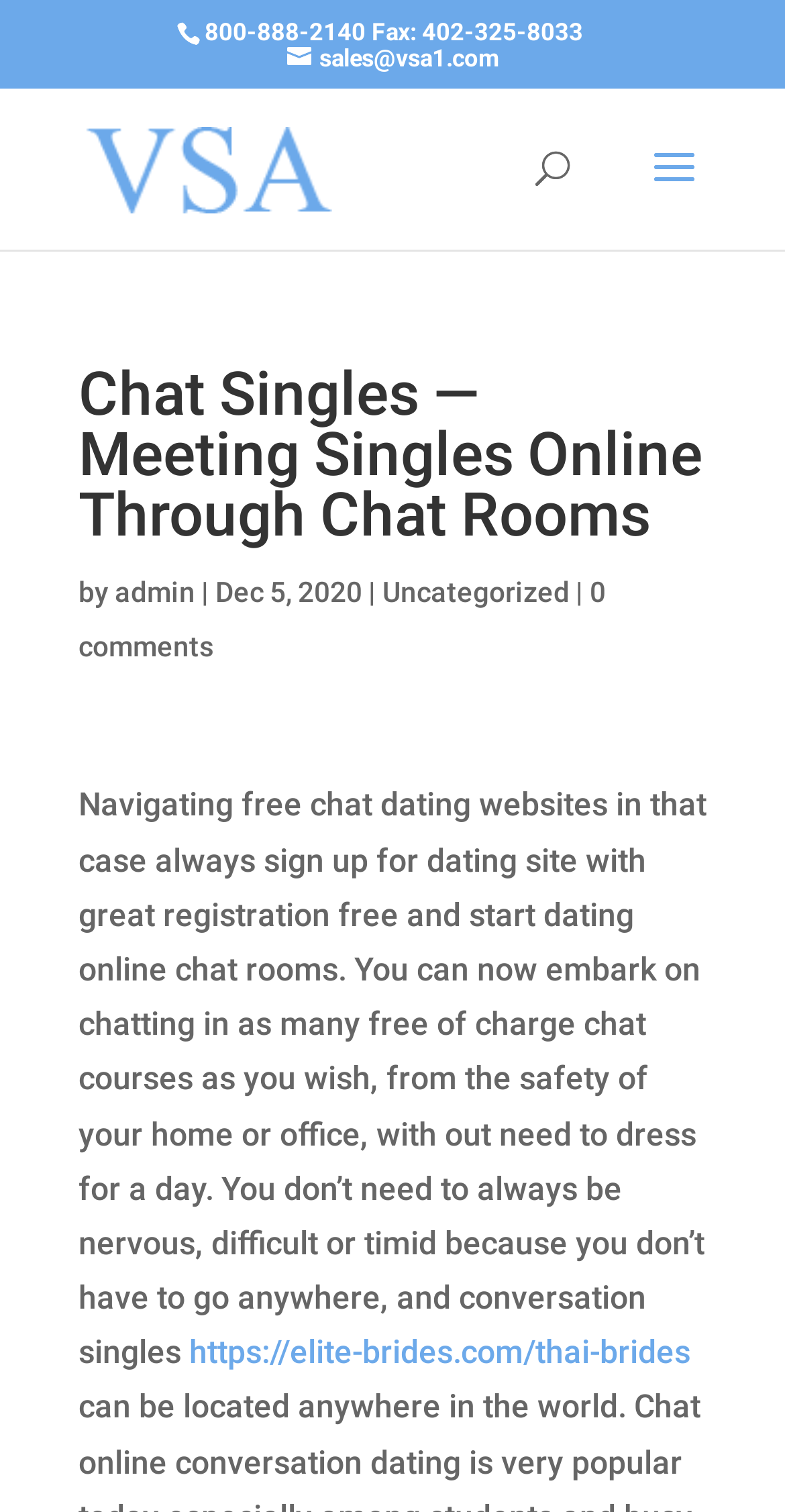Identify the bounding box for the given UI element using the description provided. Coordinates should be in the format (top-left x, top-left y, bottom-right x, bottom-right y) and must be between 0 and 1. Here is the description: 0 comments

[0.1, 0.381, 0.772, 0.438]